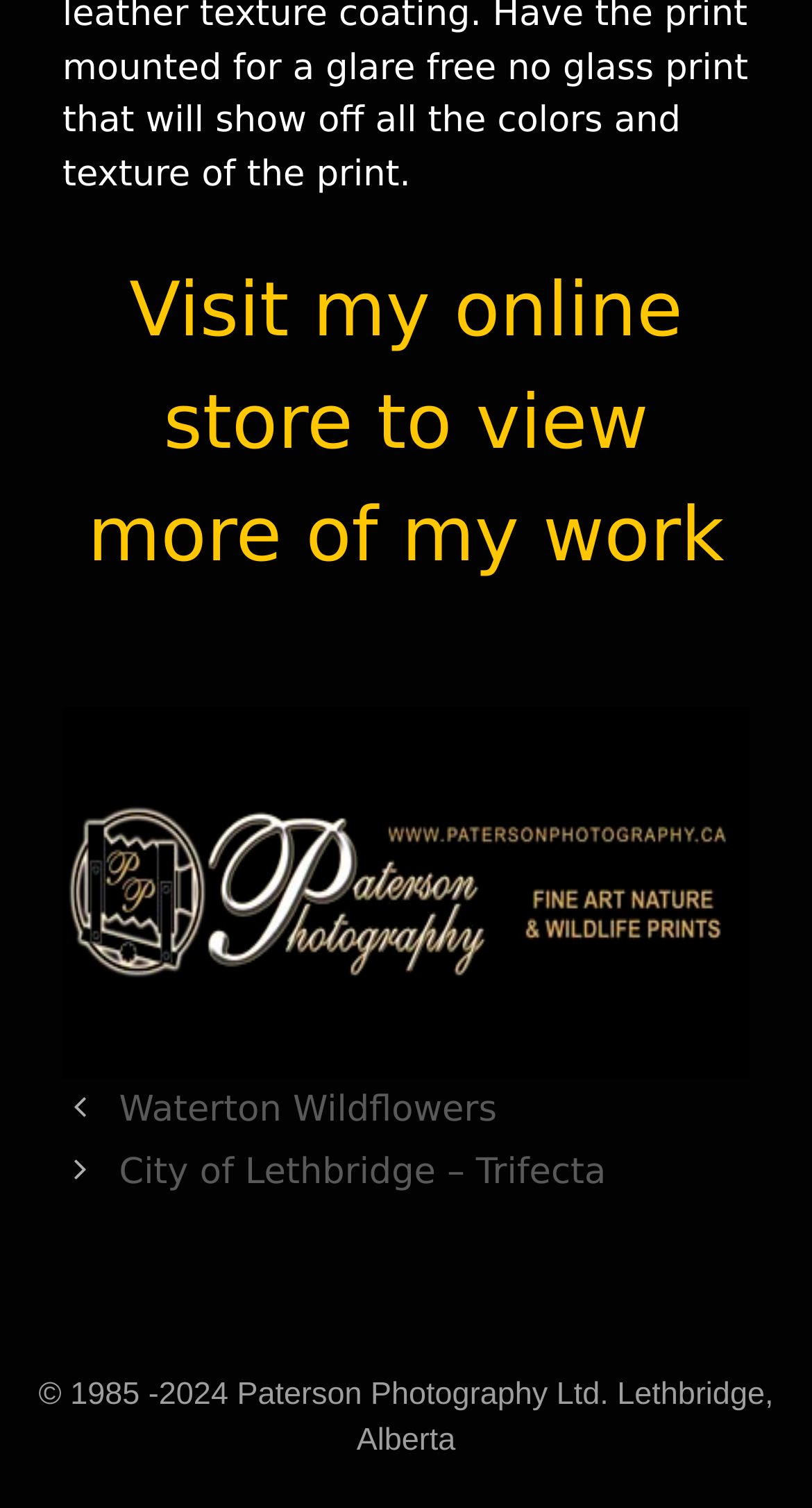What is the copyright year range?
Please give a detailed and elaborate answer to the question.

The copyright information is located at the bottom of the page and states '© 1985 -2024 Paterson Photography Ltd. Lethbridge, Alberta'.